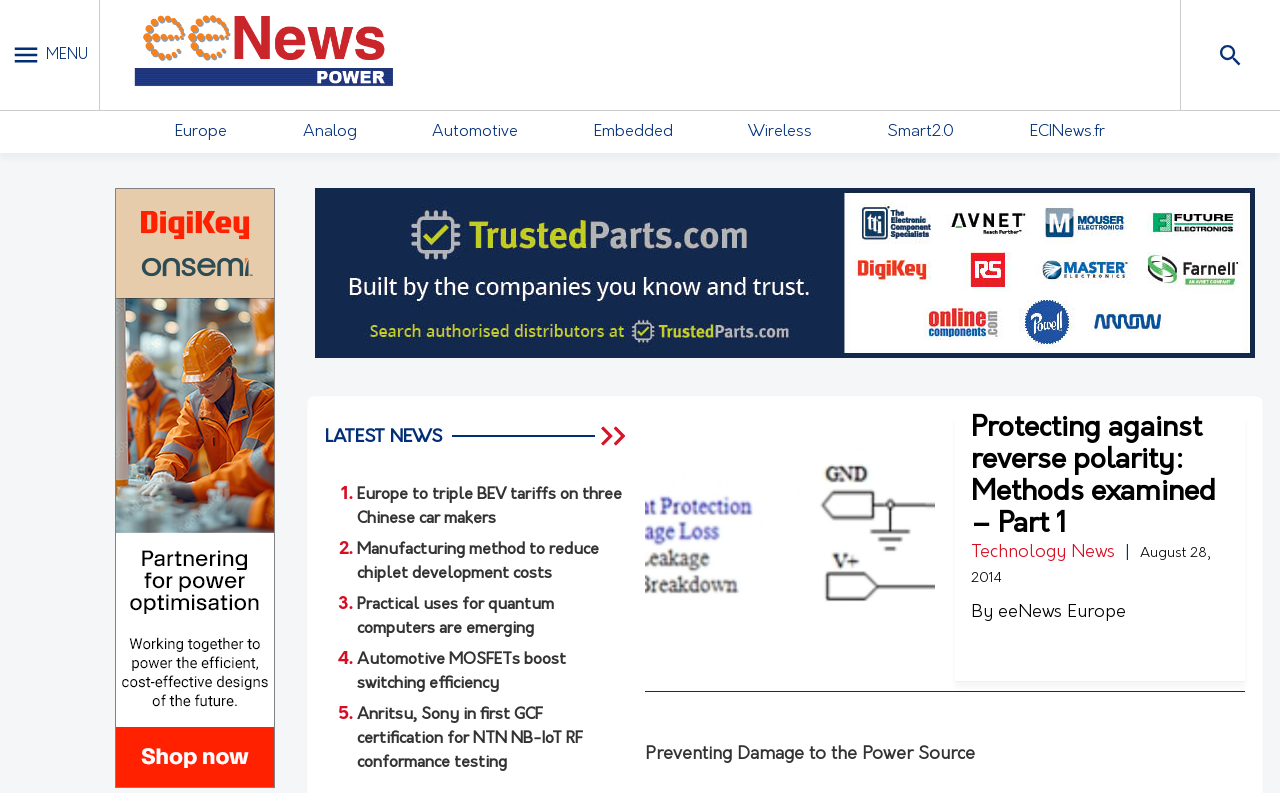Please specify the bounding box coordinates in the format (top-left x, top-left y, bottom-right x, bottom-right y), with values ranging from 0 to 1. Identify the bounding box for the UI component described as follows: parent_node: LATEST NEWS aria-label="Latest News"

[0.47, 0.537, 0.491, 0.562]